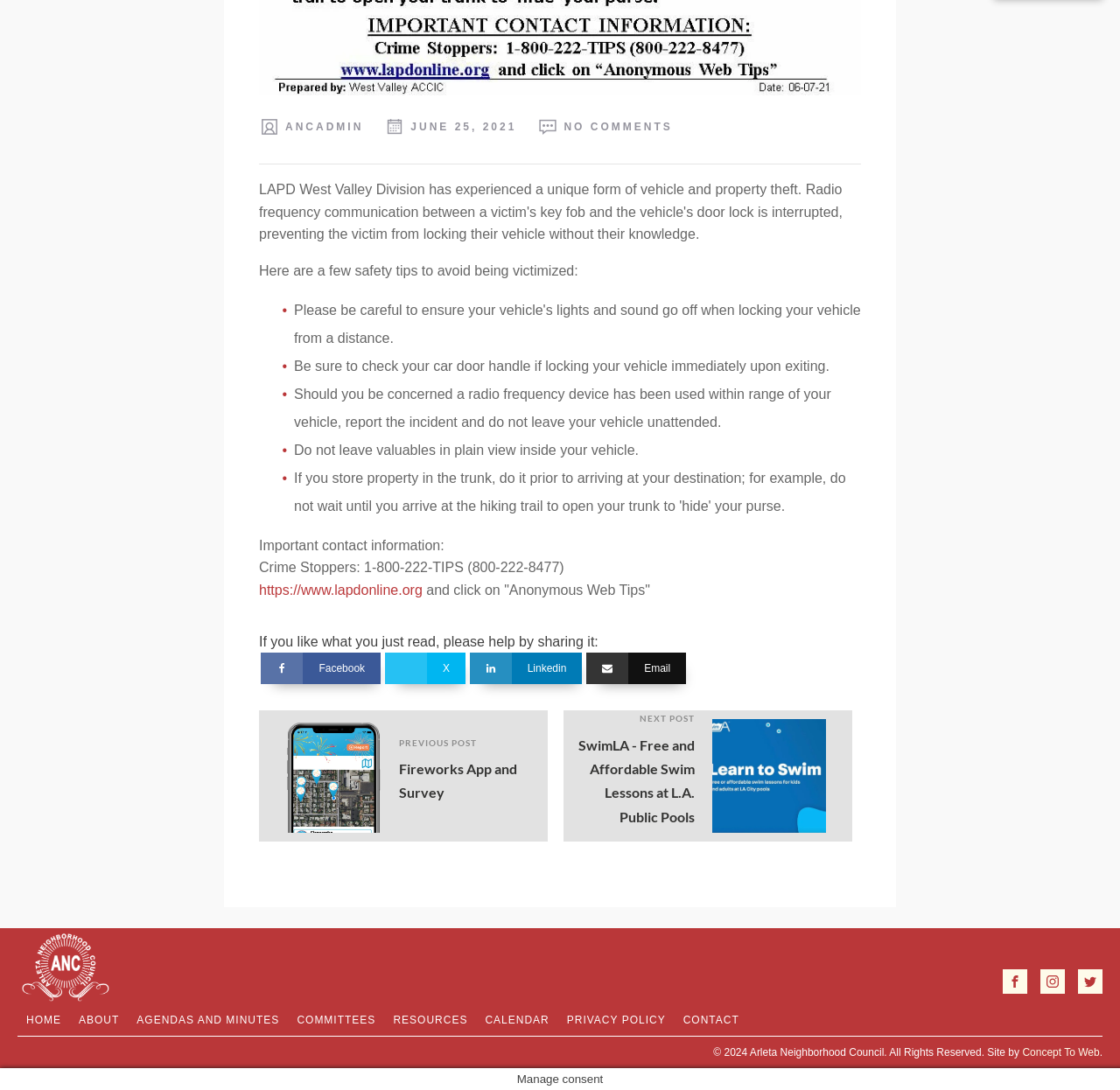Locate the bounding box coordinates of the area where you should click to accomplish the instruction: "Go to the HOME page".

[0.016, 0.923, 0.062, 0.95]